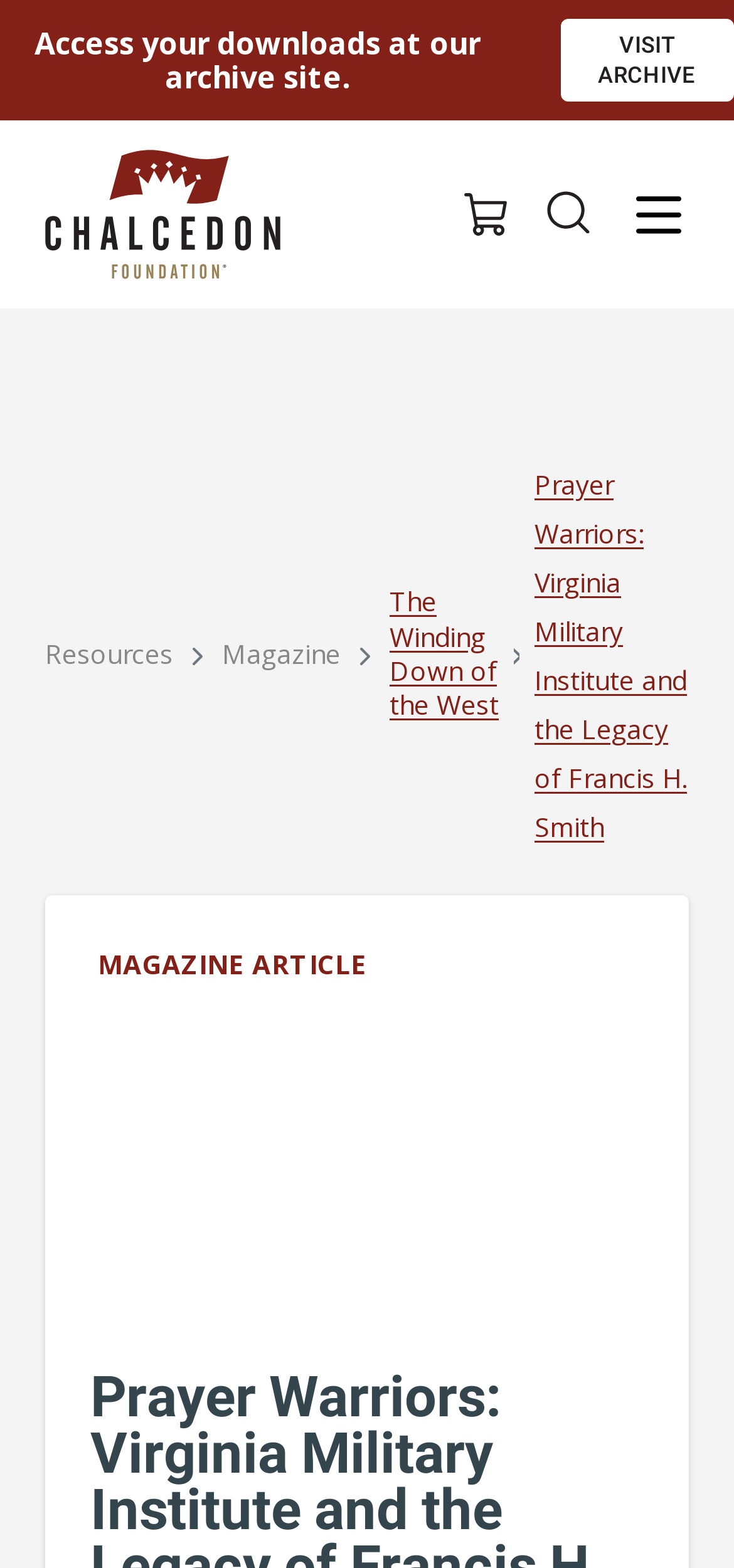What is the name of the organization associated with the image?
Based on the content of the image, thoroughly explain and answer the question.

I found the answer by looking at the link element with an image inside it, which has the text 'Chalcedon'. This suggests that the image is associated with the organization Chalcedon, so I answered accordingly.